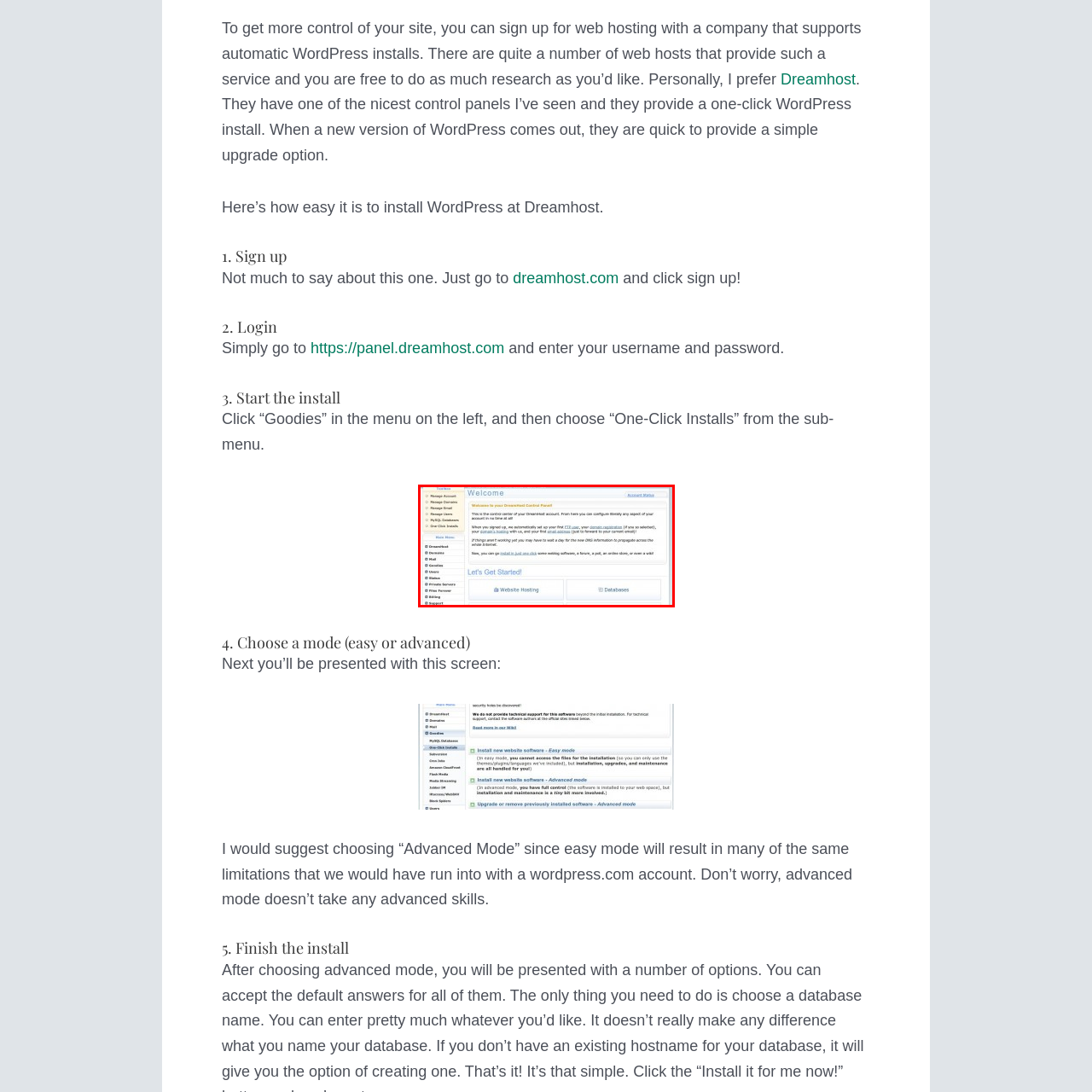What is the purpose of the menu on the left side?
Please interpret the image highlighted by the red bounding box and offer a detailed explanation based on what you observe visually.

The menu on the left side of the Dreamhost control panel offers options to manage domains, users, and other vital settings, providing users with a centralized interface to configure and manage various aspects of their Dreamhost account.